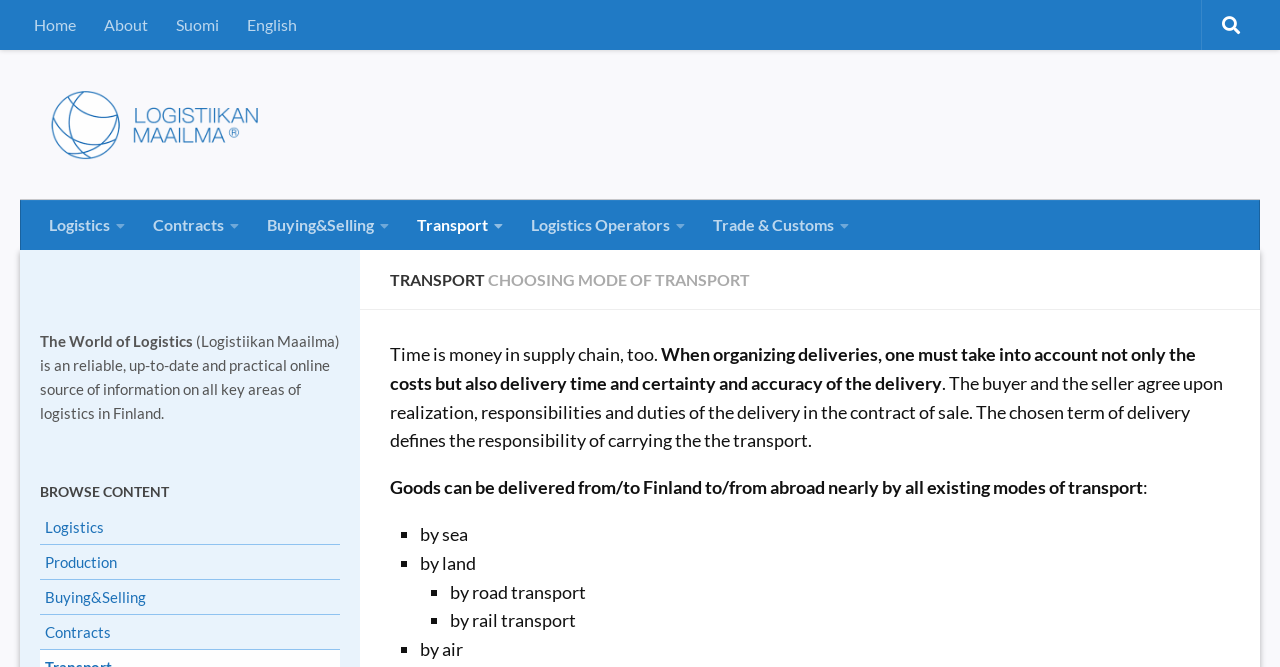Please extract the title of the webpage.

TRANSPORT CHOOSING MODE OF TRANSPORT